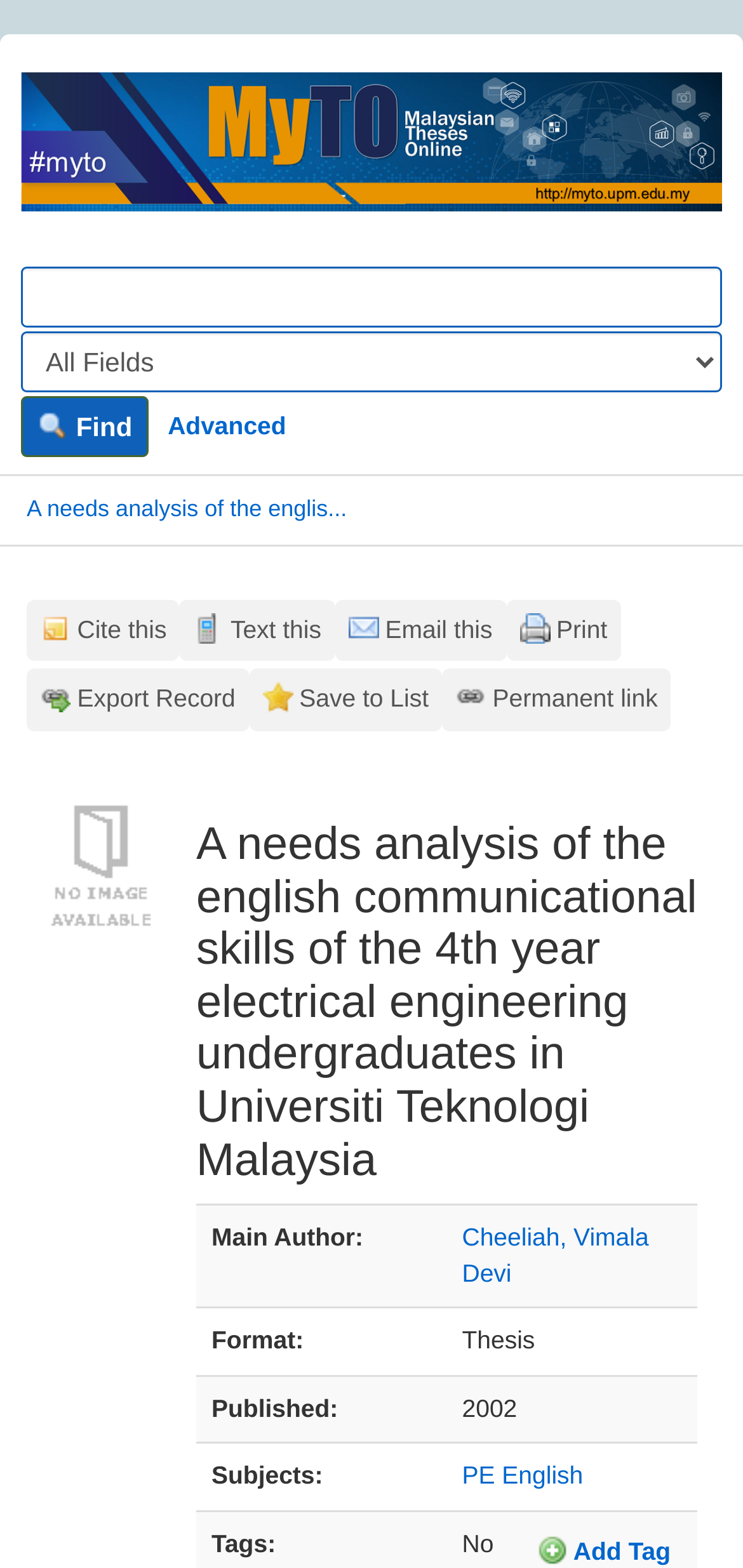Provide a comprehensive caption for the webpage.

The webpage appears to be a holdings page for a thesis titled "A needs analysis of the english communicational skills of the 4th year electrical engineering undergraduates in Universiti Teknologi Malaysia". 

At the top of the page, there is a link to "Skip to content" followed by a non-descriptive text element. A horizontal banner with a logo and a search bar spans across the top of the page. The search bar has a text box, a combo box for selecting the search type, and a "Find" button. There is also an "Advanced" link next to the search bar.

Below the search bar, there is a navigation section with breadcrumbs. Underneath, there is a list of tools, including links to "Cite this", "Text this", "Email this", "Print", "Export Record", "Save to List", and "Permanent link".

The main content of the page is a detailed description of the thesis. There is a heading with the title of the thesis, followed by a caption and a table with information about the thesis, including the main author, format, publication date, and subjects. The table has links to the author's name and the subjects.